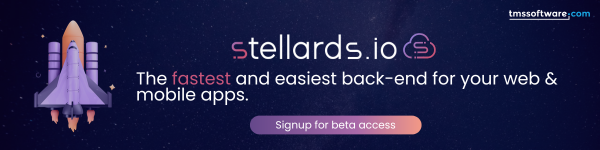Explain the image with as much detail as possible.

The image promotes **stellards.io**, a service described as the "fastest and easiest back-end for your web & mobile apps." It features a visually striking design, with a prominent rocket graphic symbolizing innovation and progress, set against a deep starry background that evokes a sense of exploration and technology. 

Beneath the logo, the tagline emphasizes the service's user-friendliness and speed, appealing to developers and businesses seeking efficient solutions for their applications. A clear call-to-action invites viewers to "Signup for beta access," encouraging immediate engagement with the service. This image effectively combines modern aesthetics with a compelling message aimed at tech-savvy users. The branding aligns well with the innovative theme, making it an attractive proposition for potential customers.